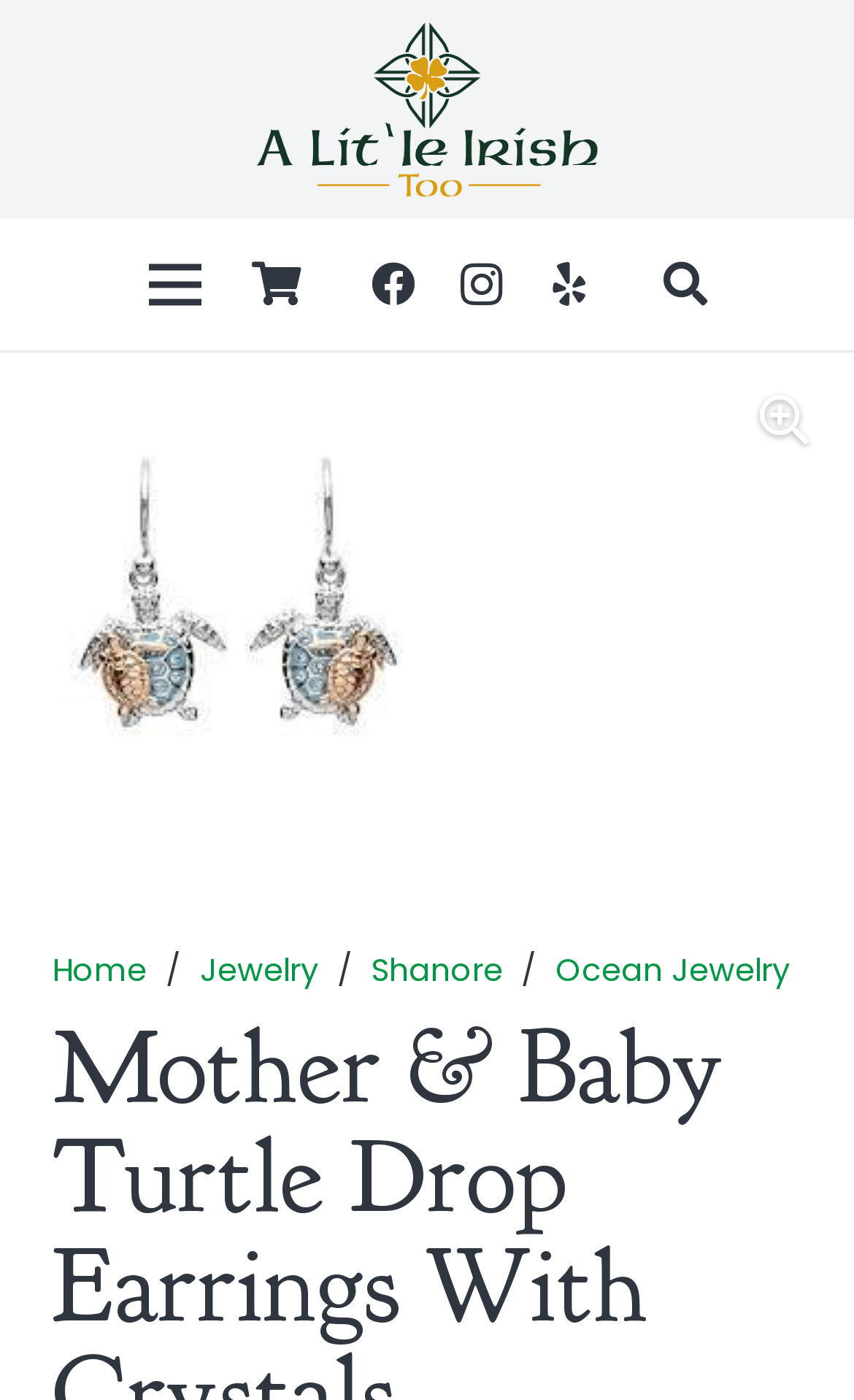Find the bounding box coordinates of the element I should click to carry out the following instruction: "Skip to content".

None